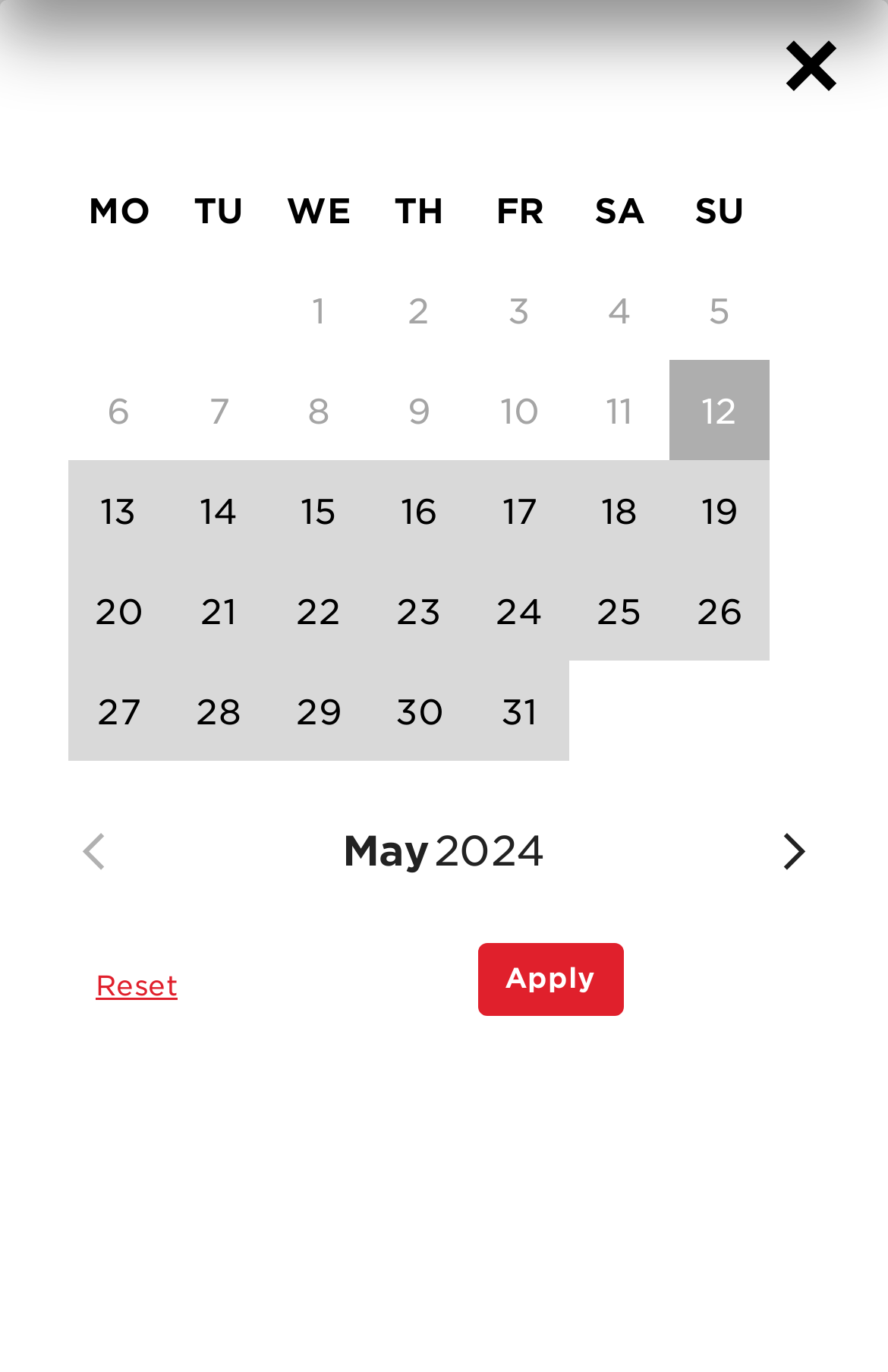Given the webpage screenshot and the description, determine the bounding box coordinates (top-left x, top-left y, bottom-right x, bottom-right y) that define the location of the UI element matching this description: Openfavourites list0

[0.802, 0.416, 0.969, 0.496]